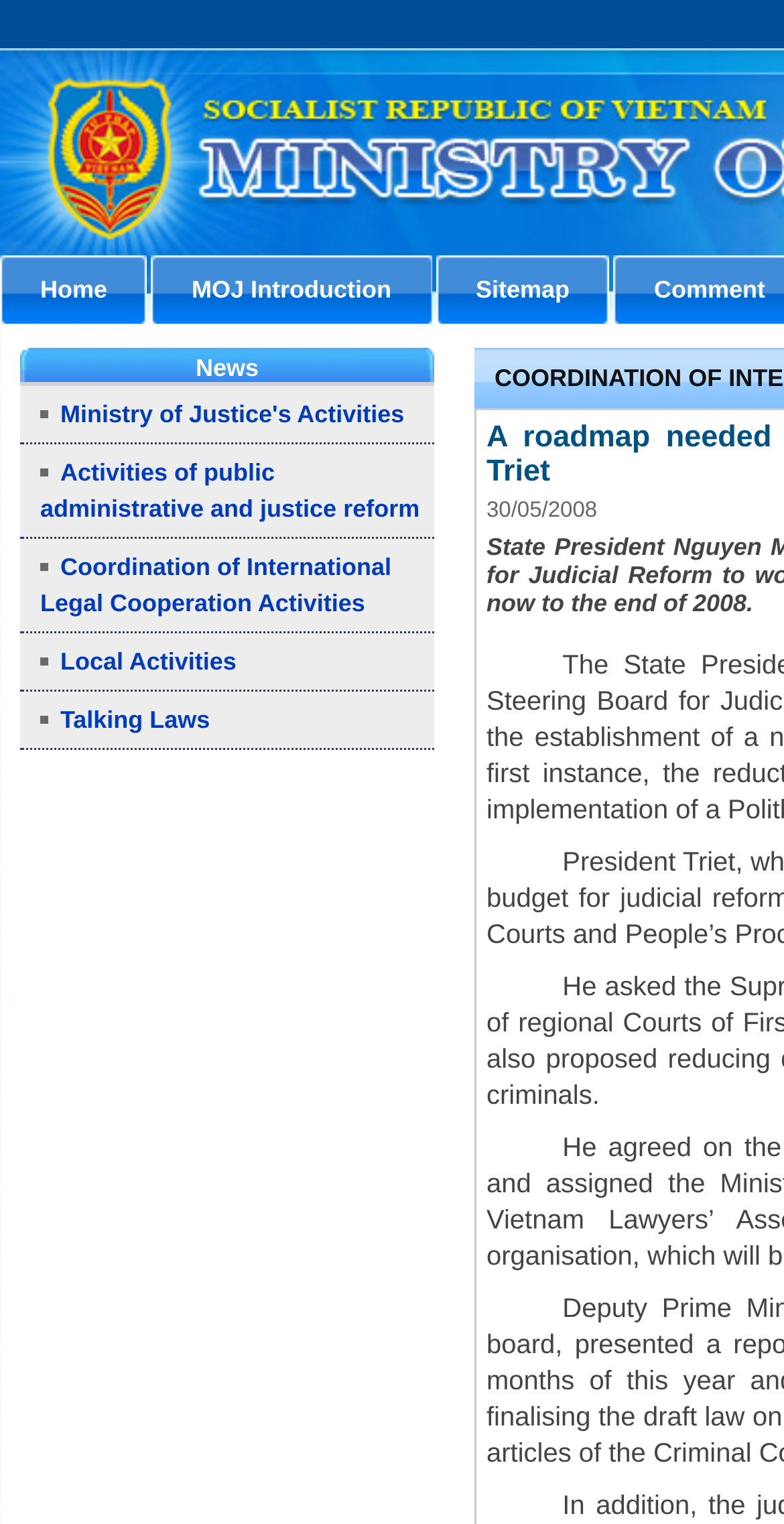Show me the bounding box coordinates of the clickable region to achieve the task as per the instruction: "browse April 2021 archives".

None